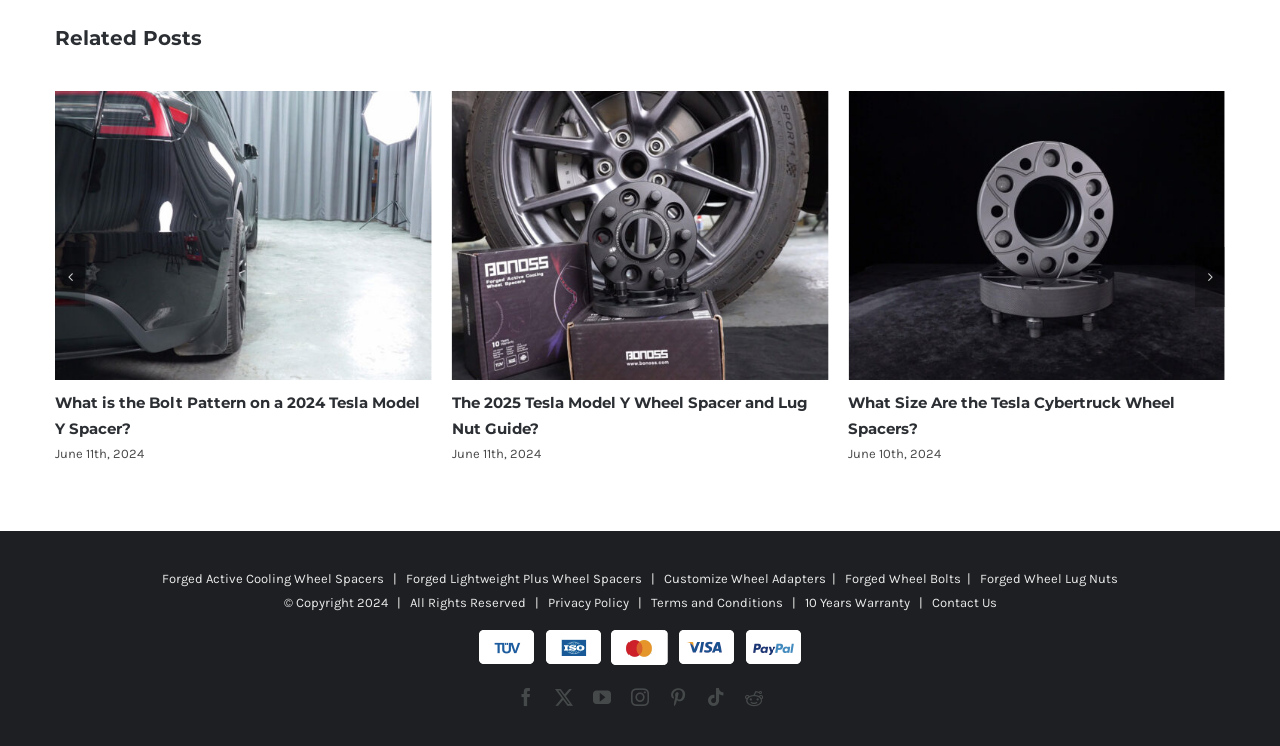Provide a short, one-word or phrase answer to the question below:
How many related posts are displayed on this page?

3